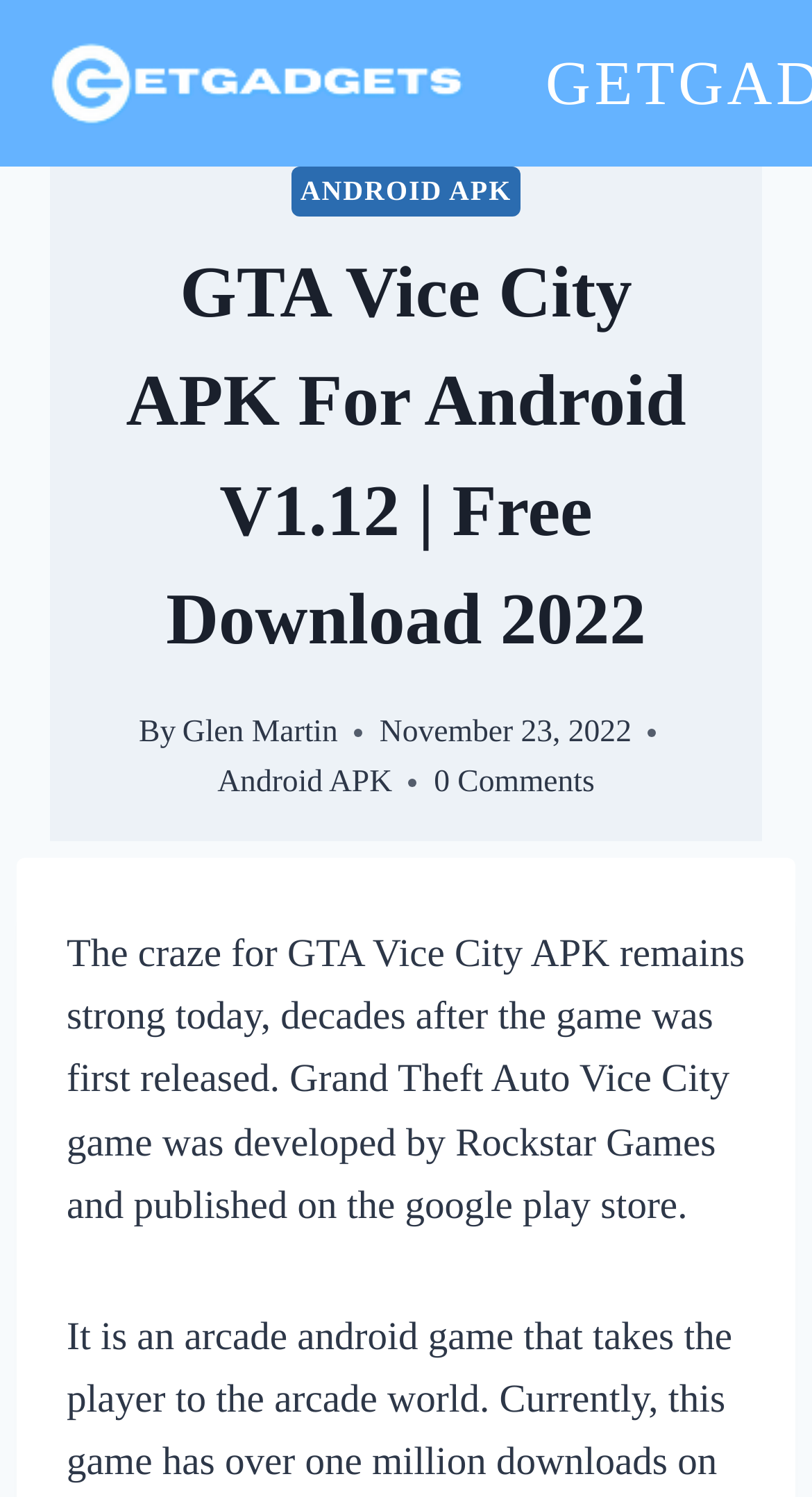Given the element description 0 Comments, identify the bounding box coordinates for the UI element on the webpage screenshot. The format should be (top-left x, top-left y, bottom-right x, bottom-right y), with values between 0 and 1.

[0.534, 0.506, 0.732, 0.54]